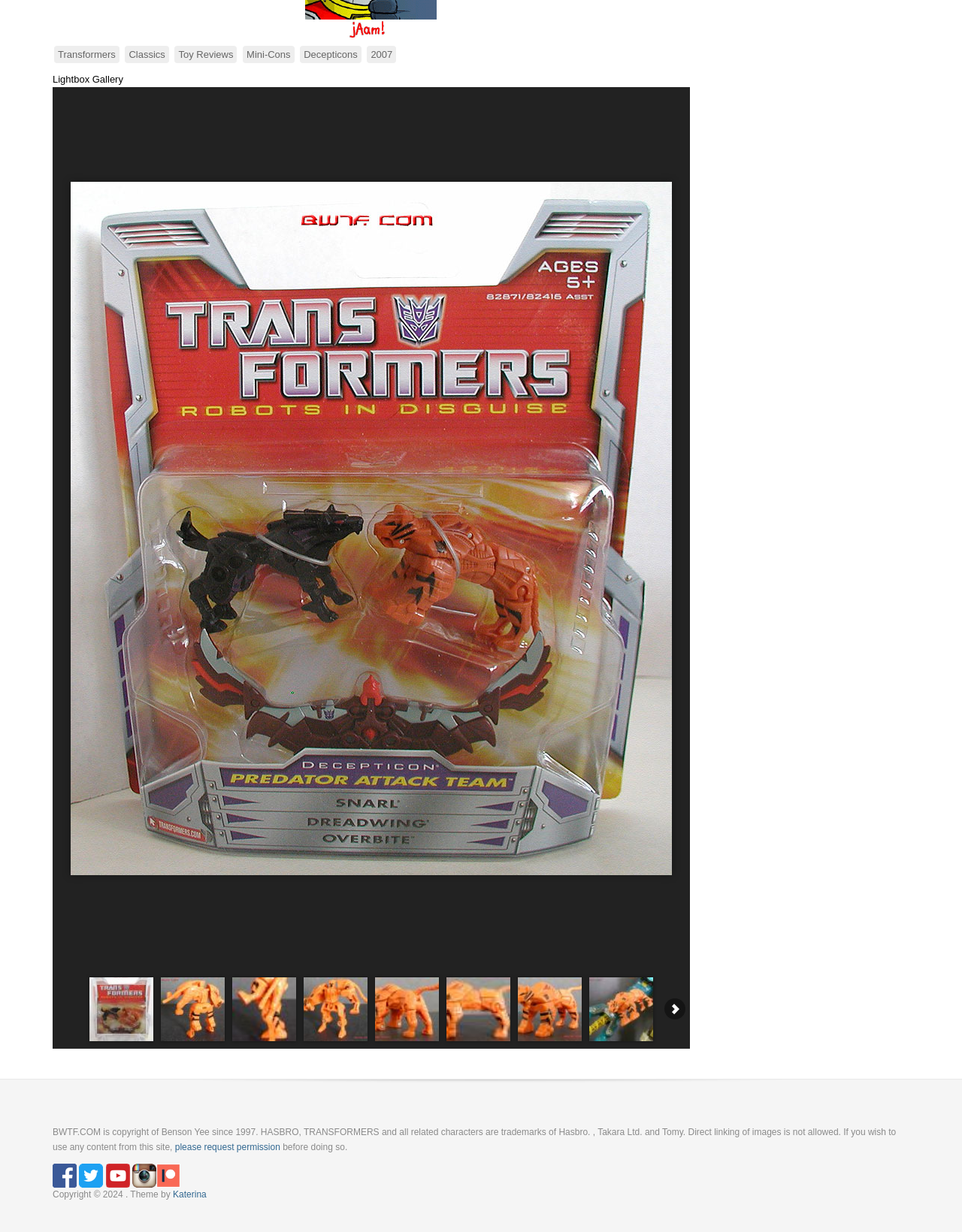Please identify the bounding box coordinates of the clickable area that will allow you to execute the instruction: "View Battlestations Collection Steam CD Key details".

None